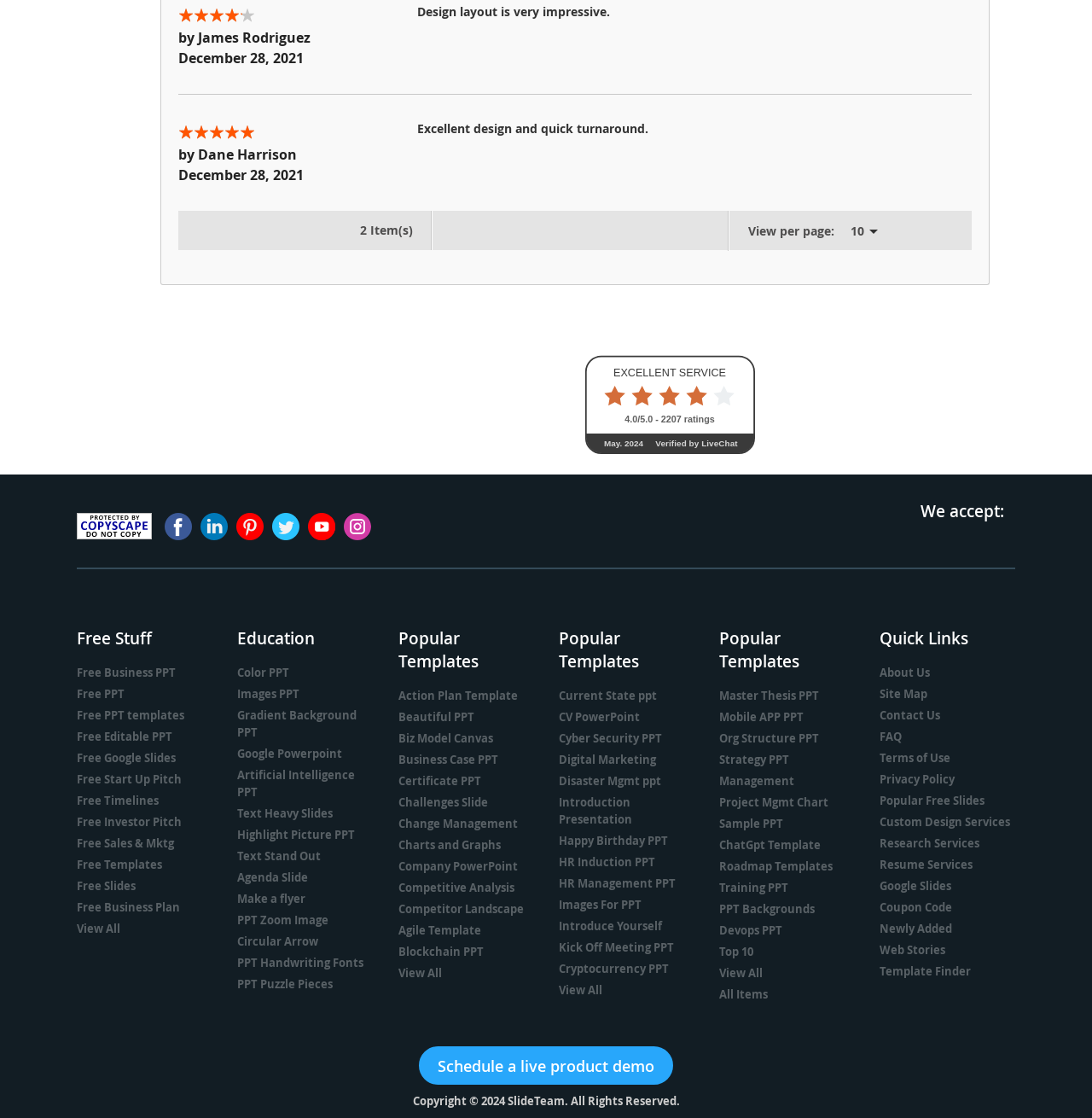Given the description "Free Business PPT", determine the bounding box of the corresponding UI element.

[0.07, 0.595, 0.161, 0.608]